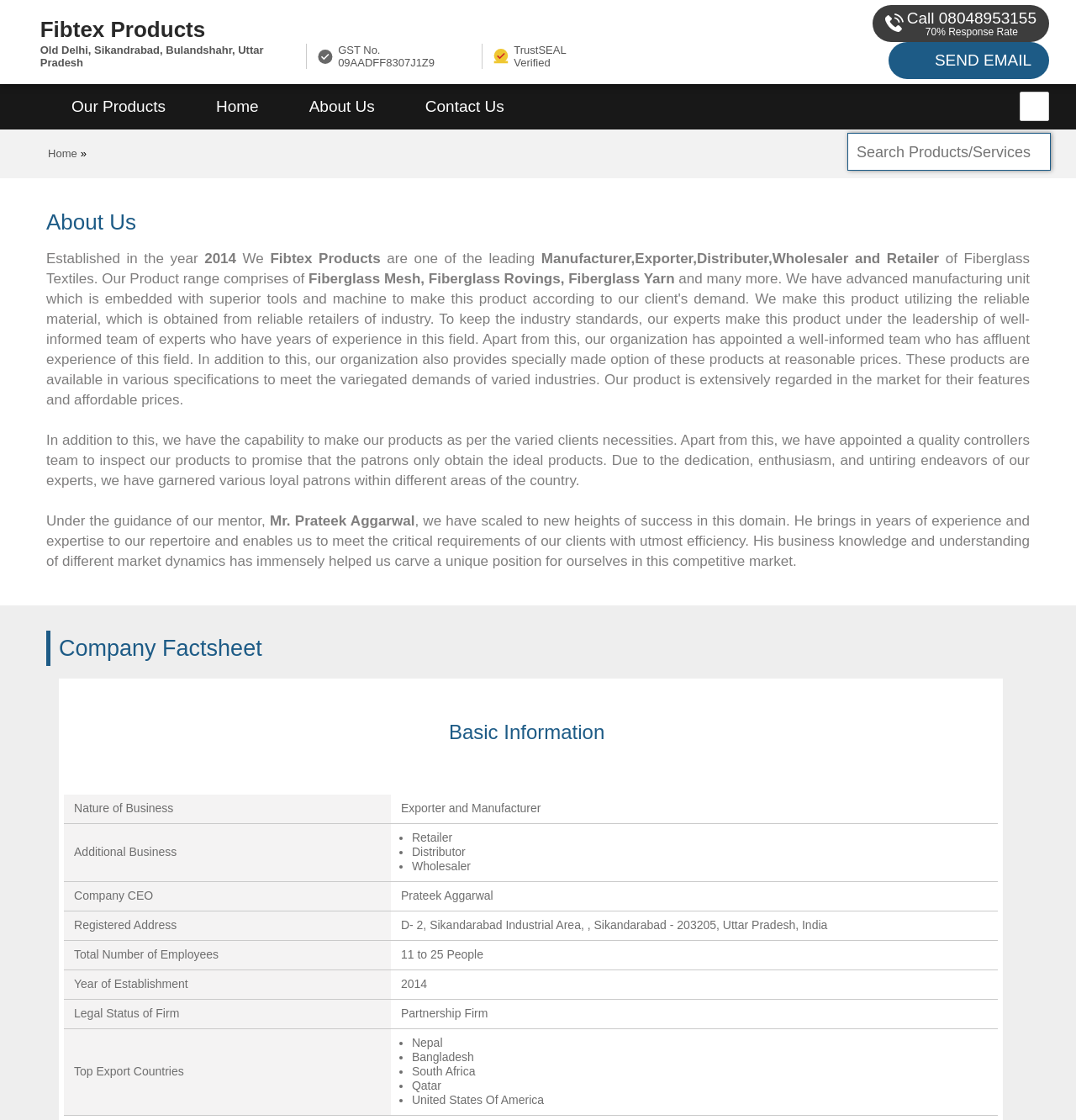What is the name of the company's CEO?
Please use the image to deliver a detailed and complete answer.

The CEO's name can be found in the 'About Us' section of the webpage, where the company's leadership and management team are introduced.